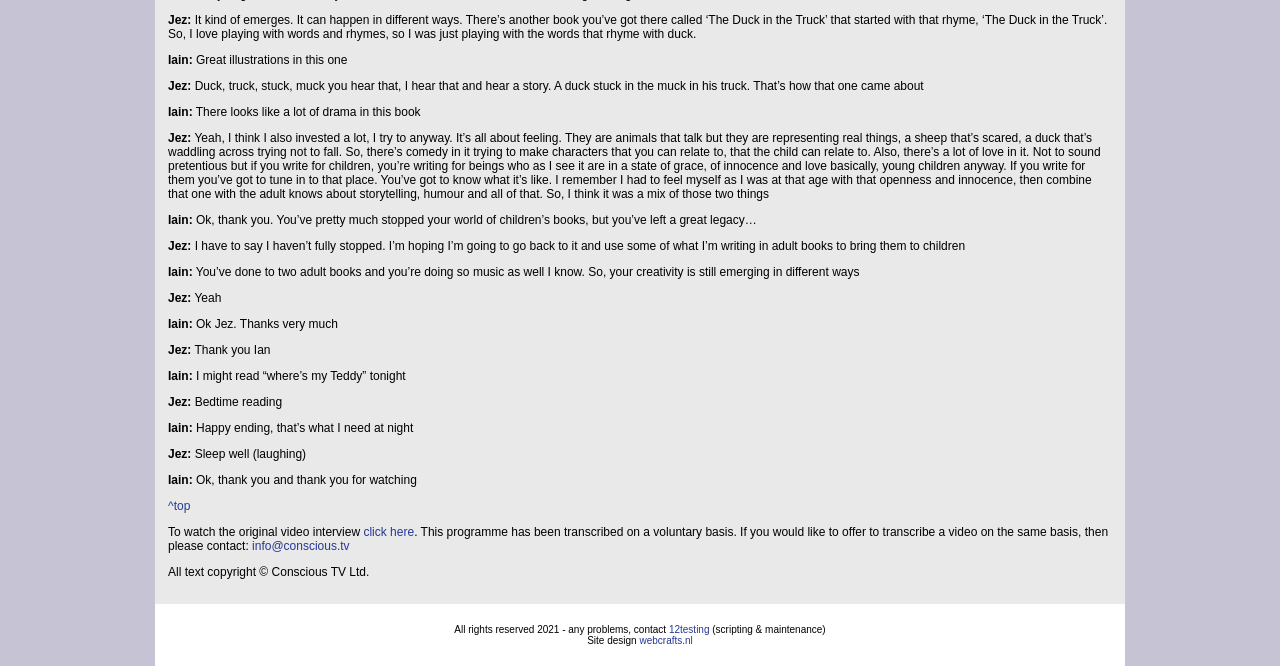Please determine the bounding box coordinates for the element with the description: "SOLUTIONS".

None